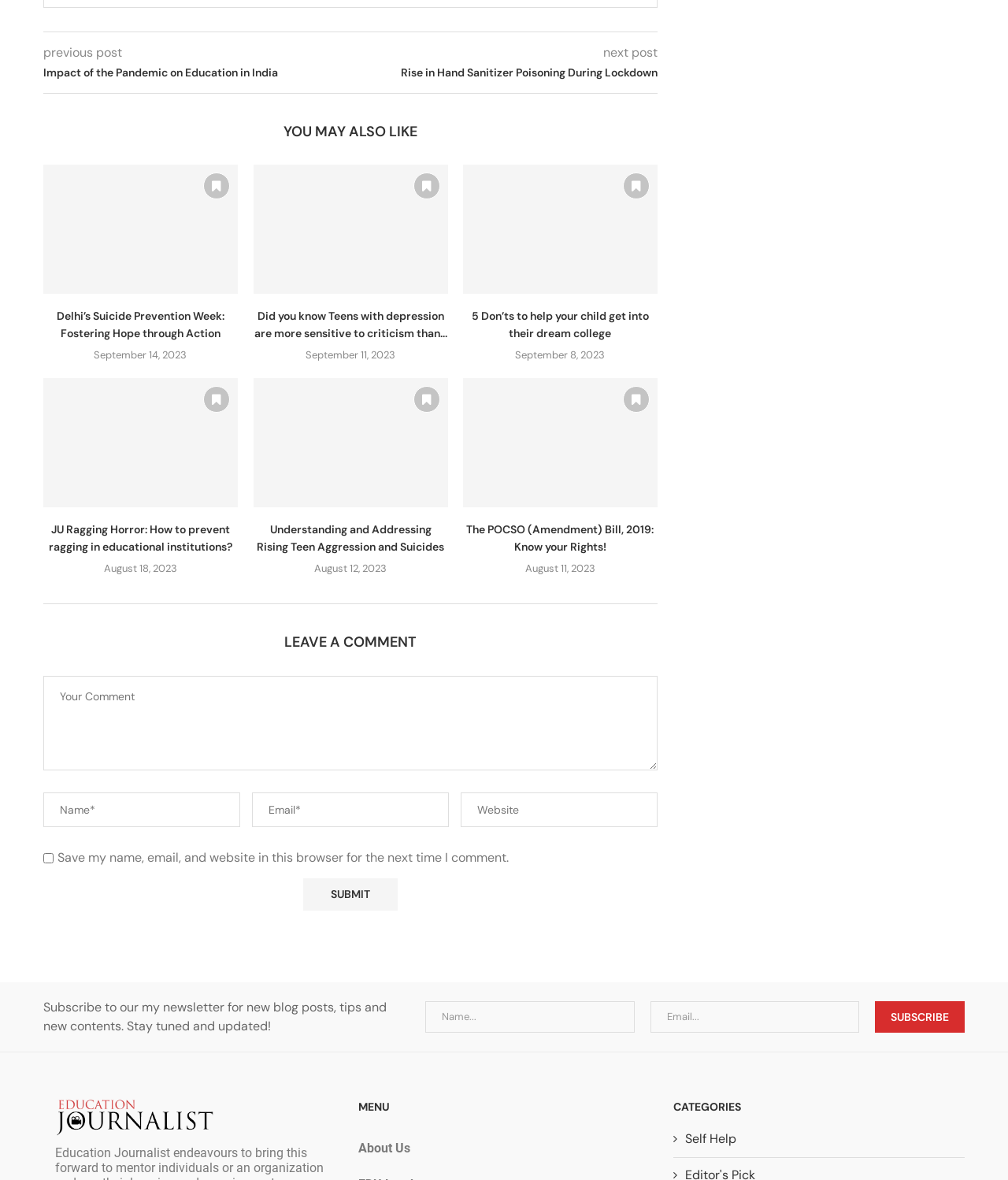Provide a thorough and detailed response to the question by examining the image: 
How many articles are listed on this webpage?

I counted the number of links with headings, which are 'Impact of the Pandemic on Education in India', 'Rise in Hand Sanitizer Poisoning During Lockdown', 'Delhi’s Suicide Prevention Week: Fostering Hope through Action', 'Did you know Teens with depression are more sensitive to criticism than Praise?', '5 Don’ts to help your child get into their dream college', 'JU Ragging Horror: How to prevent ragging in educational institutions?', 'Understanding and Addressing Rising Teen Aggression and Suicides', 'The POCSO (Amendment) Bill, 2019: Know your Rights!'. There are 10 articles in total.